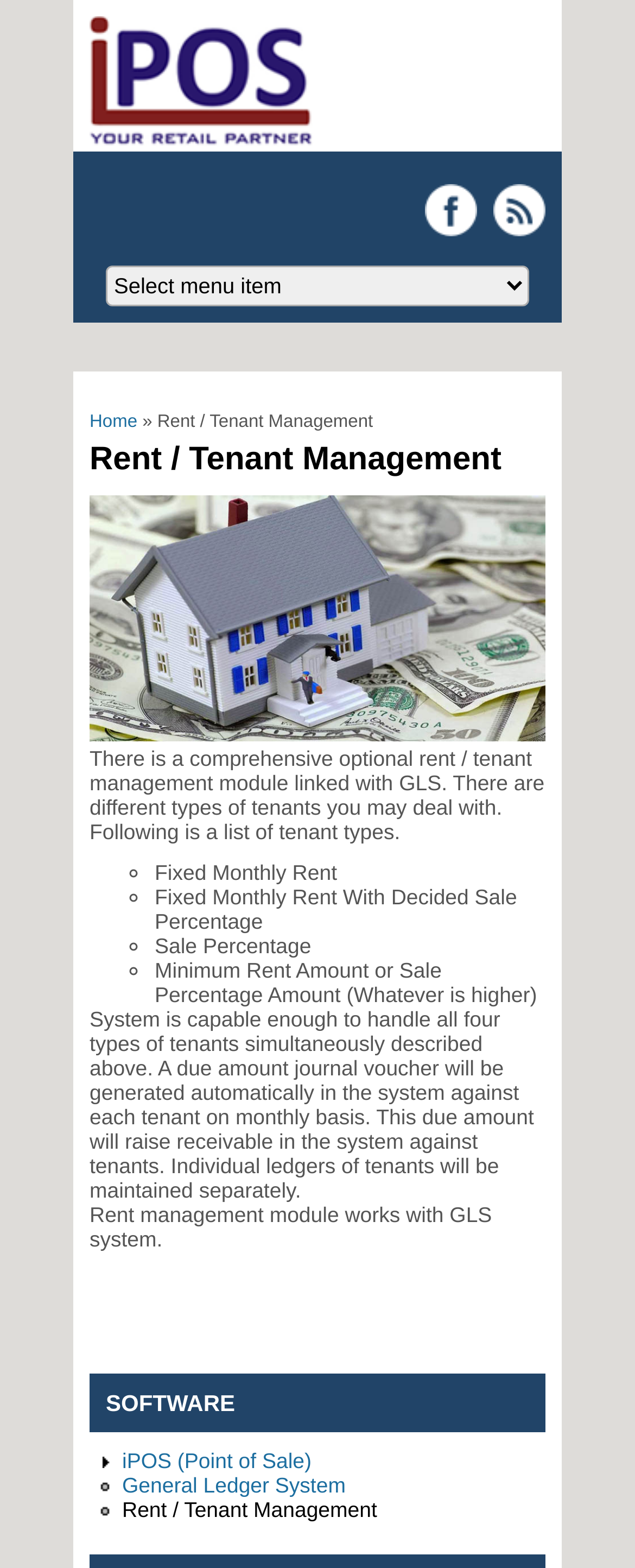Utilize the details in the image to thoroughly answer the following question: What system does the rent management module work with?

According to the webpage, the rent management module works with the General Ledger System (GLS), which is mentioned in the last section of the webpage.